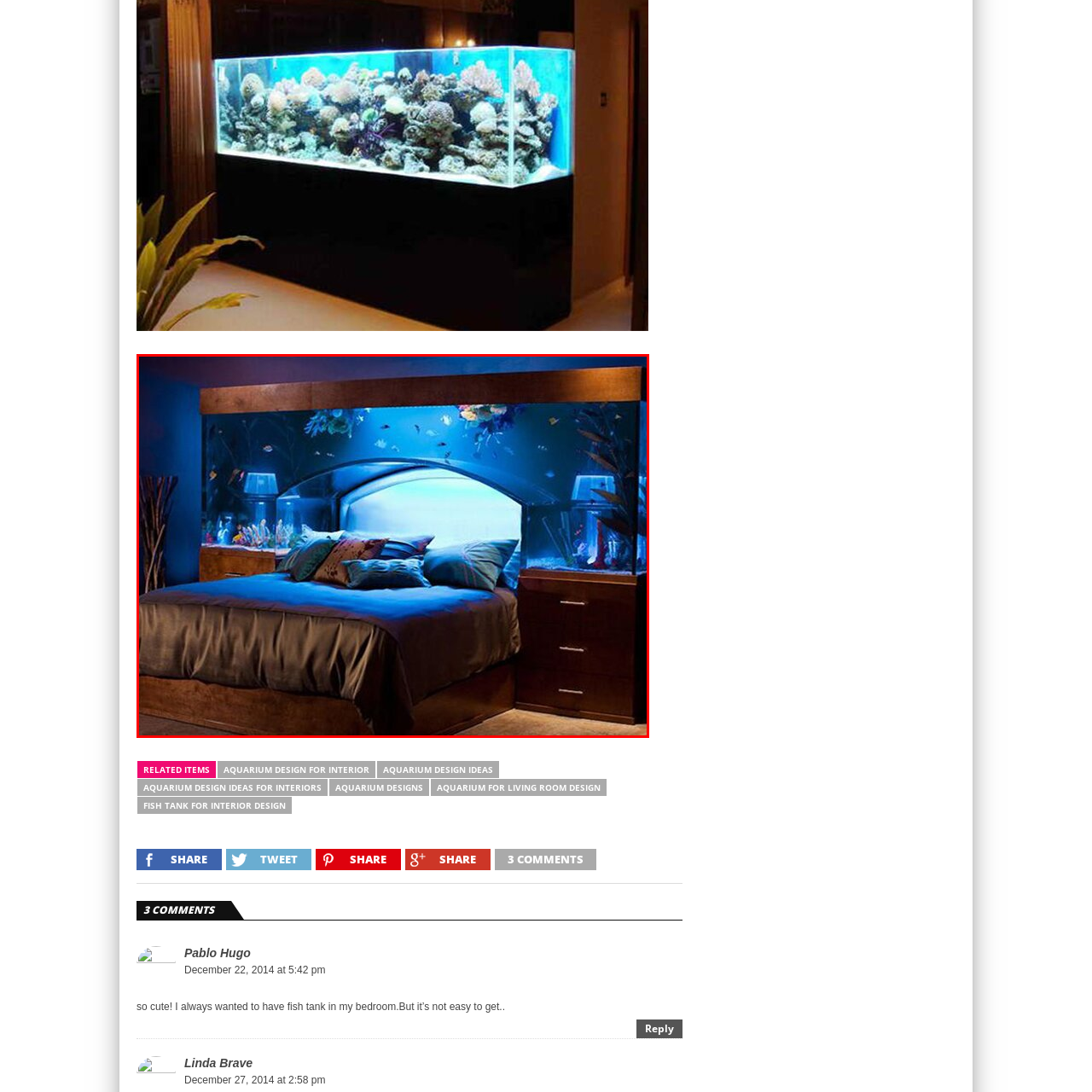What color are the walls in the bedroom?
Examine the image enclosed within the red bounding box and provide a comprehensive answer relying on the visual details presented in the image.

The surrounding walls in the bedroom are painted in a deep blue hue, which complements the aquatic theme and further enhances the serene environment.